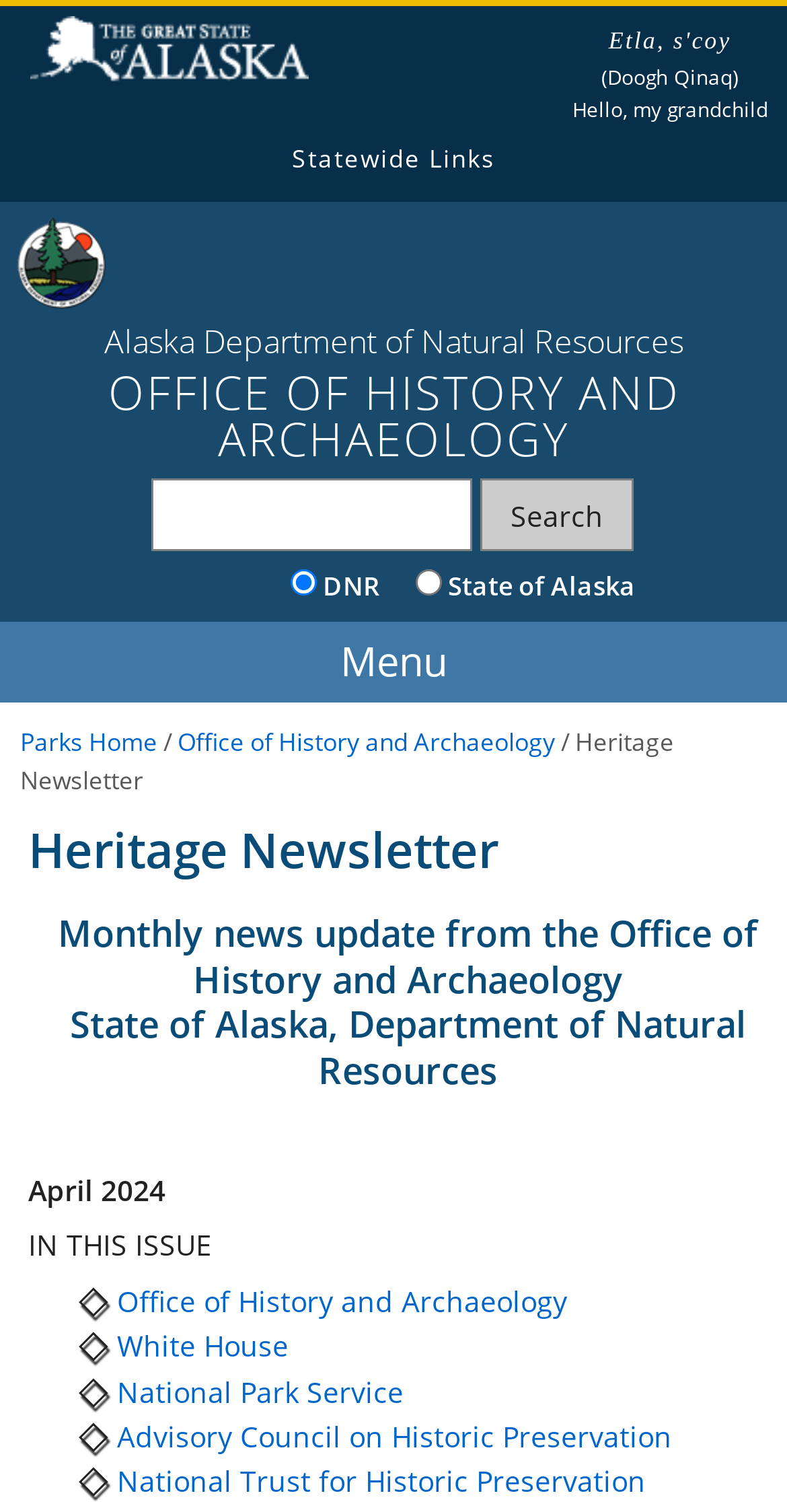Extract the bounding box for the UI element that matches this description: "parent_node: Search name="q" title="Search"".

[0.192, 0.317, 0.6, 0.365]